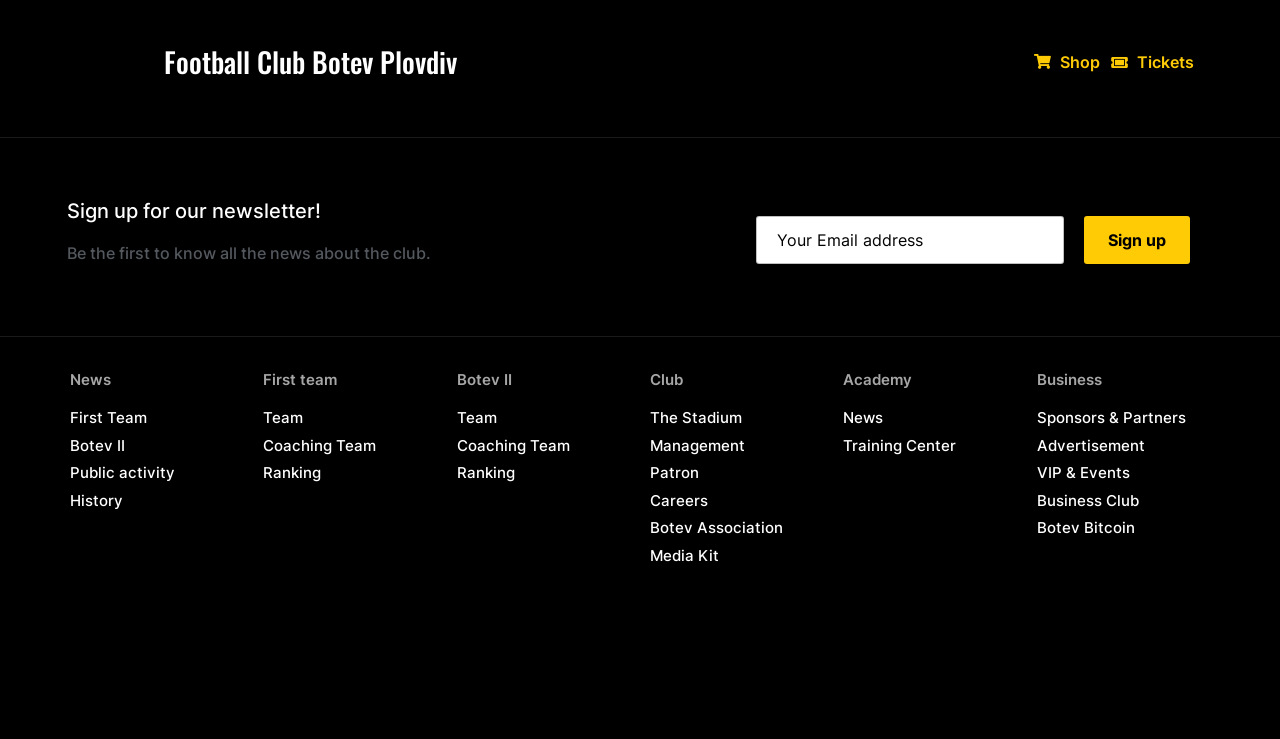Find the bounding box coordinates for the element that must be clicked to complete the instruction: "Visit the shop". The coordinates should be four float numbers between 0 and 1, indicated as [left, top, right, bottom].

[0.828, 0.067, 0.859, 0.1]